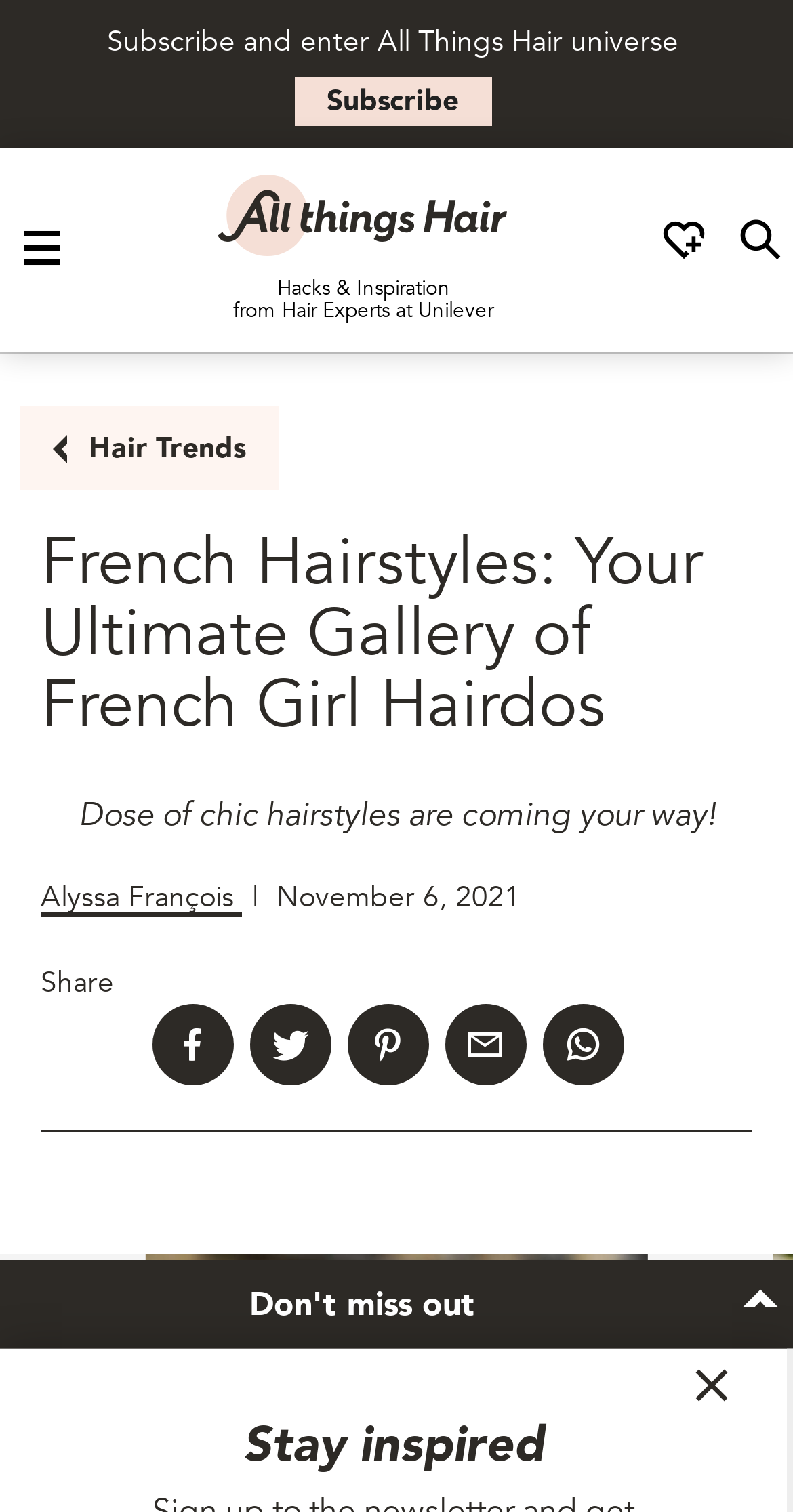Look at the image and write a detailed answer to the question: 
How many sharing options are available?

I counted the number of sharing options by looking at the links below the article, which are 'Share on Facebook', 'Share on Twitter', 'Share on Pinterest', 'Share on e-mail', and 'Share on WhatsApp'.